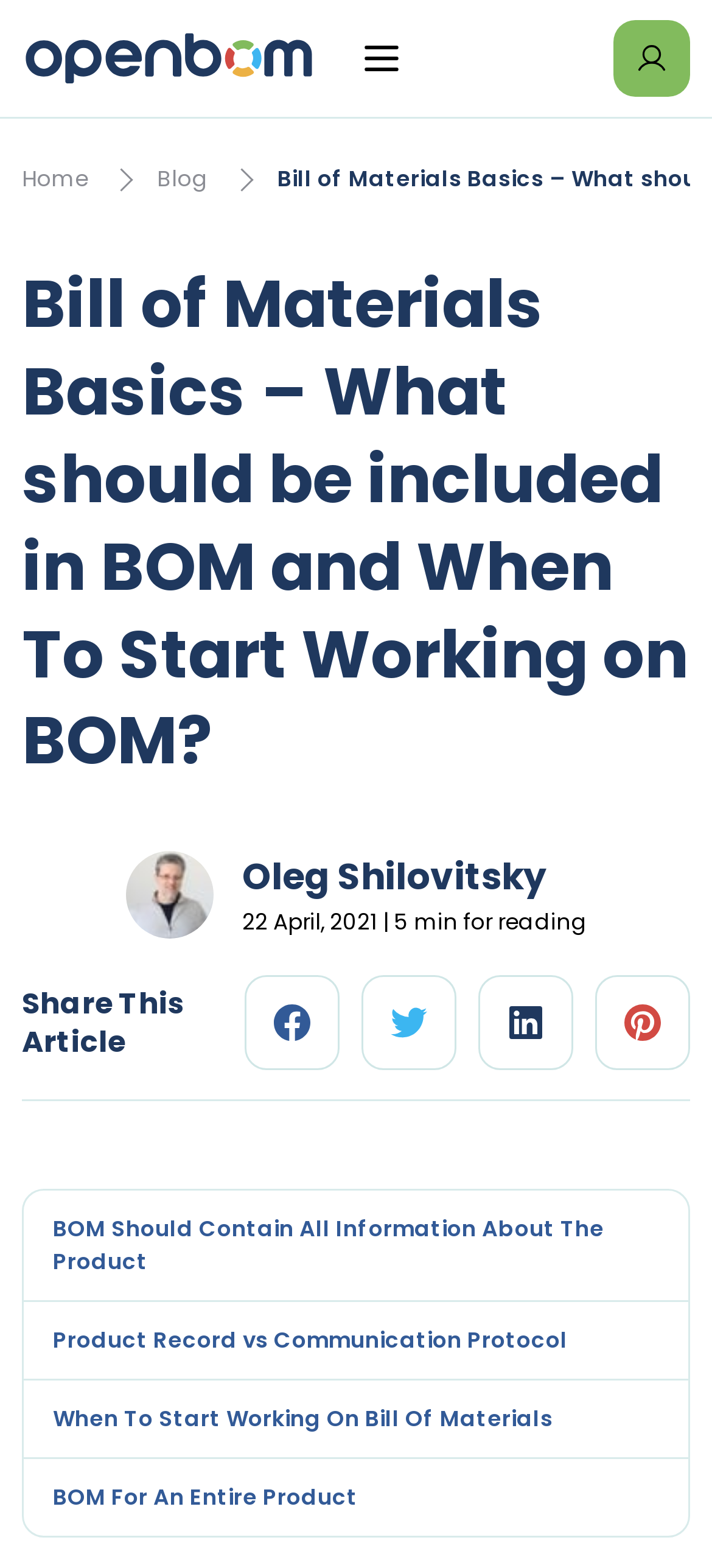How many minutes does it take to read the article?
Could you please answer the question thoroughly and with as much detail as possible?

The time it takes to read the article can be found by looking at the text '22 April, 2021 | 5 min for reading' which is located below the author's image and above the article content.